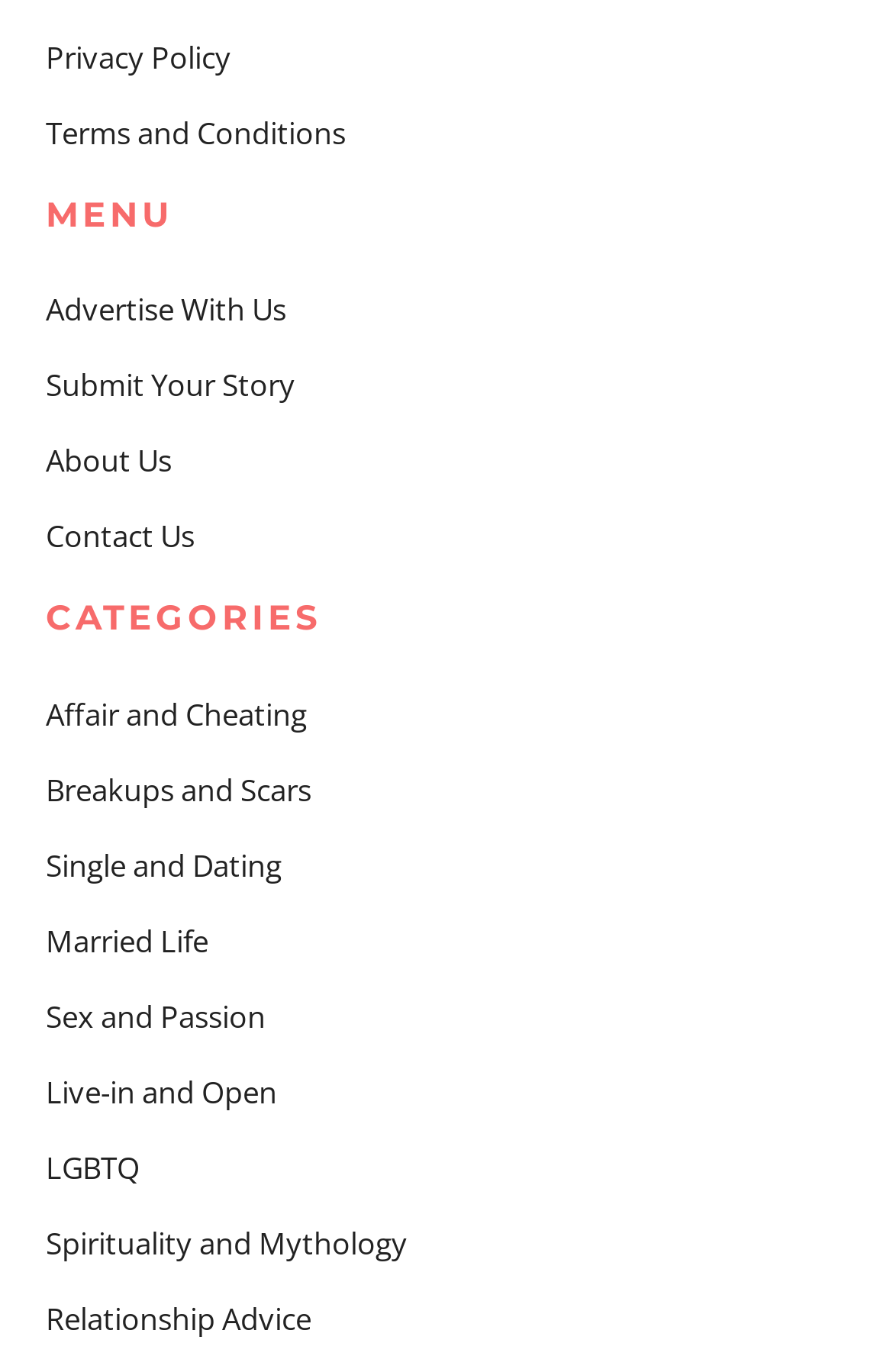How many links are in the footer?
Provide a fully detailed and comprehensive answer to the question.

I counted the number of links in the footer, which are 'Privacy Policy', 'Terms and Conditions', 'Advertise With Us', 'Submit Your Story', 'About Us', 'Contact Us', and the 5 links under the 'CATEGORIES' heading. There are 11 links in the footer in total.